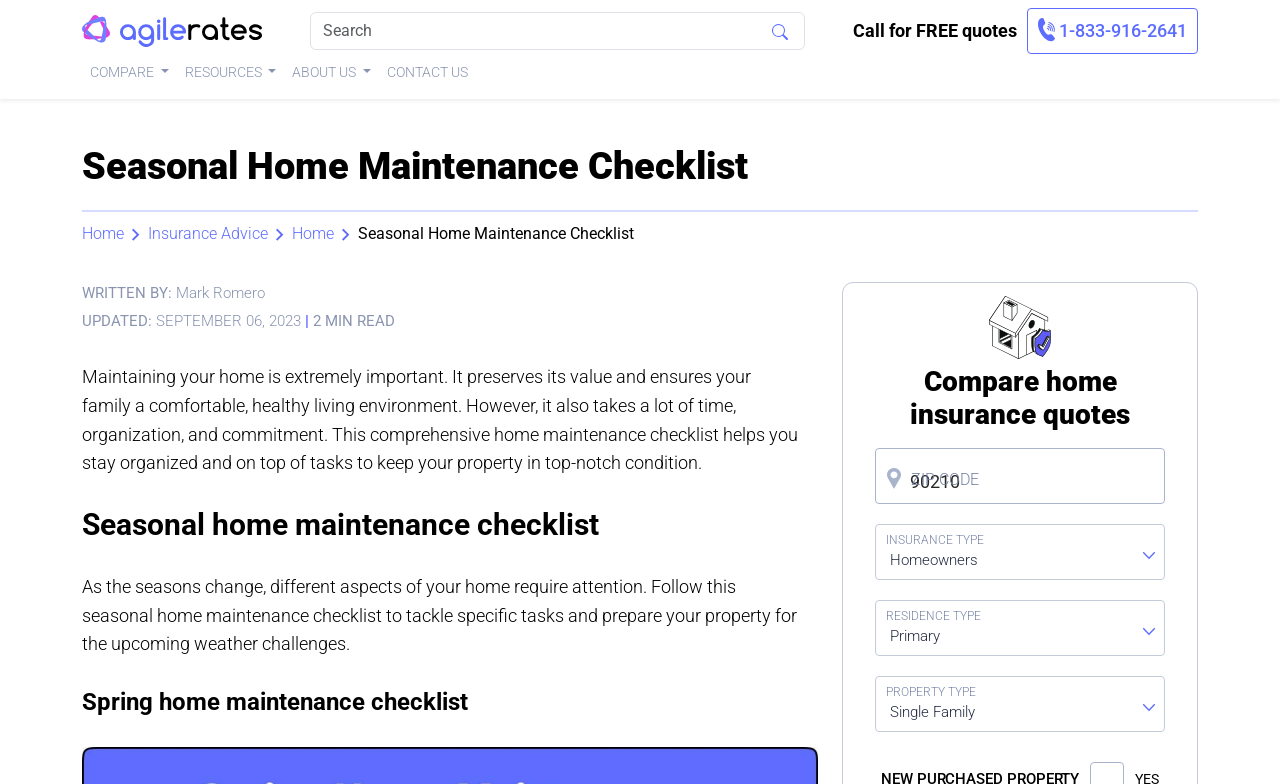Show the bounding box coordinates of the element that should be clicked to complete the task: "Call the phone number".

[0.802, 0.01, 0.936, 0.069]